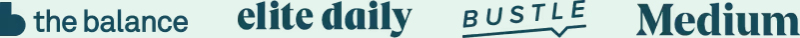Please give a short response to the question using one word or a phrase:
What is the purpose of the logos?

Establish credibility